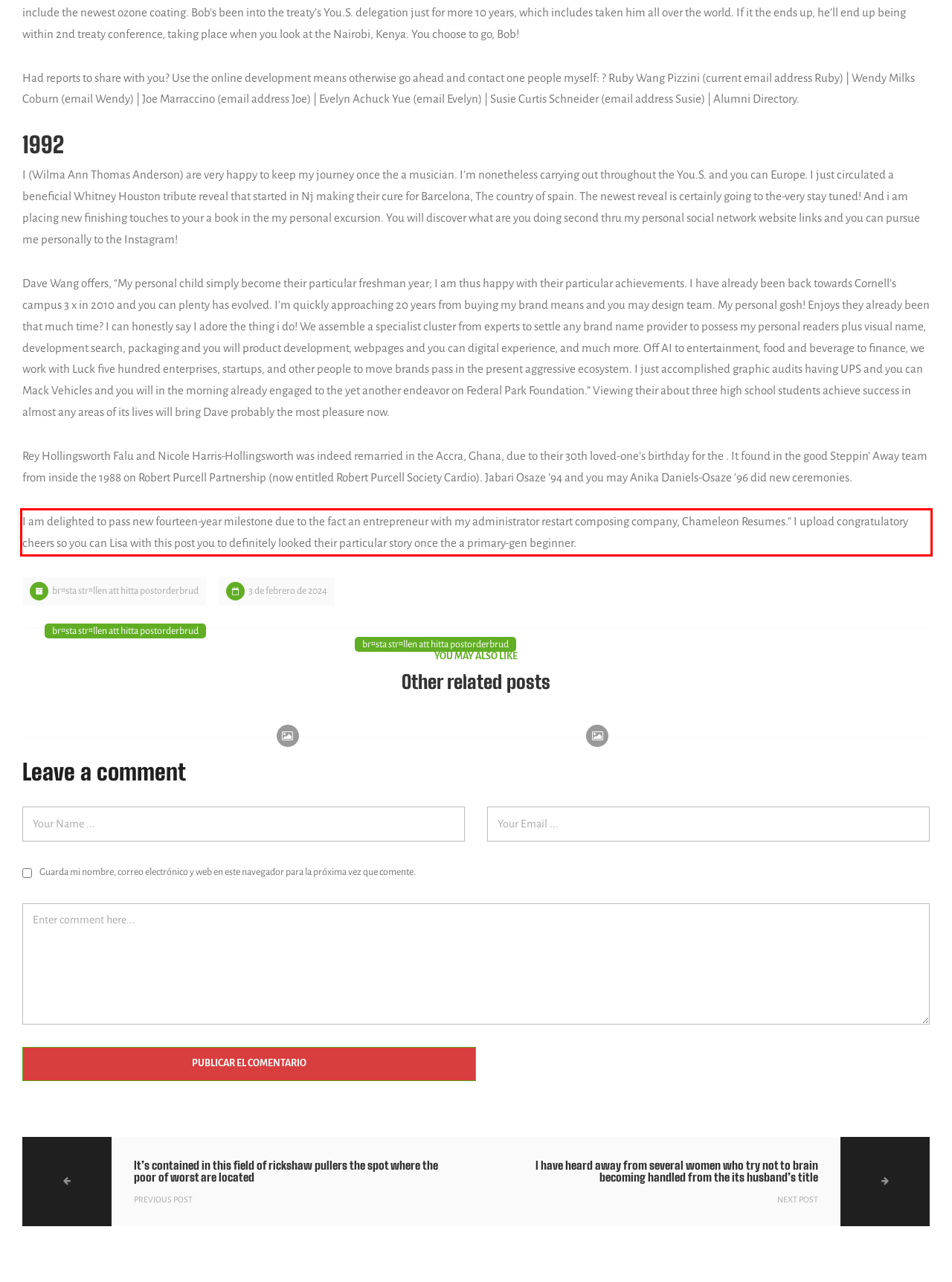Observe the screenshot of the webpage that includes a red rectangle bounding box. Conduct OCR on the content inside this red bounding box and generate the text.

I am delighted to pass new fourteen-year milestone due to the fact an entrepreneur with my administrator restart composing company, Chameleon Resumes.” I upload congratulatory cheers so you can Lisa with this post you to definitely looked their particular story once the a primary-gen beginner.